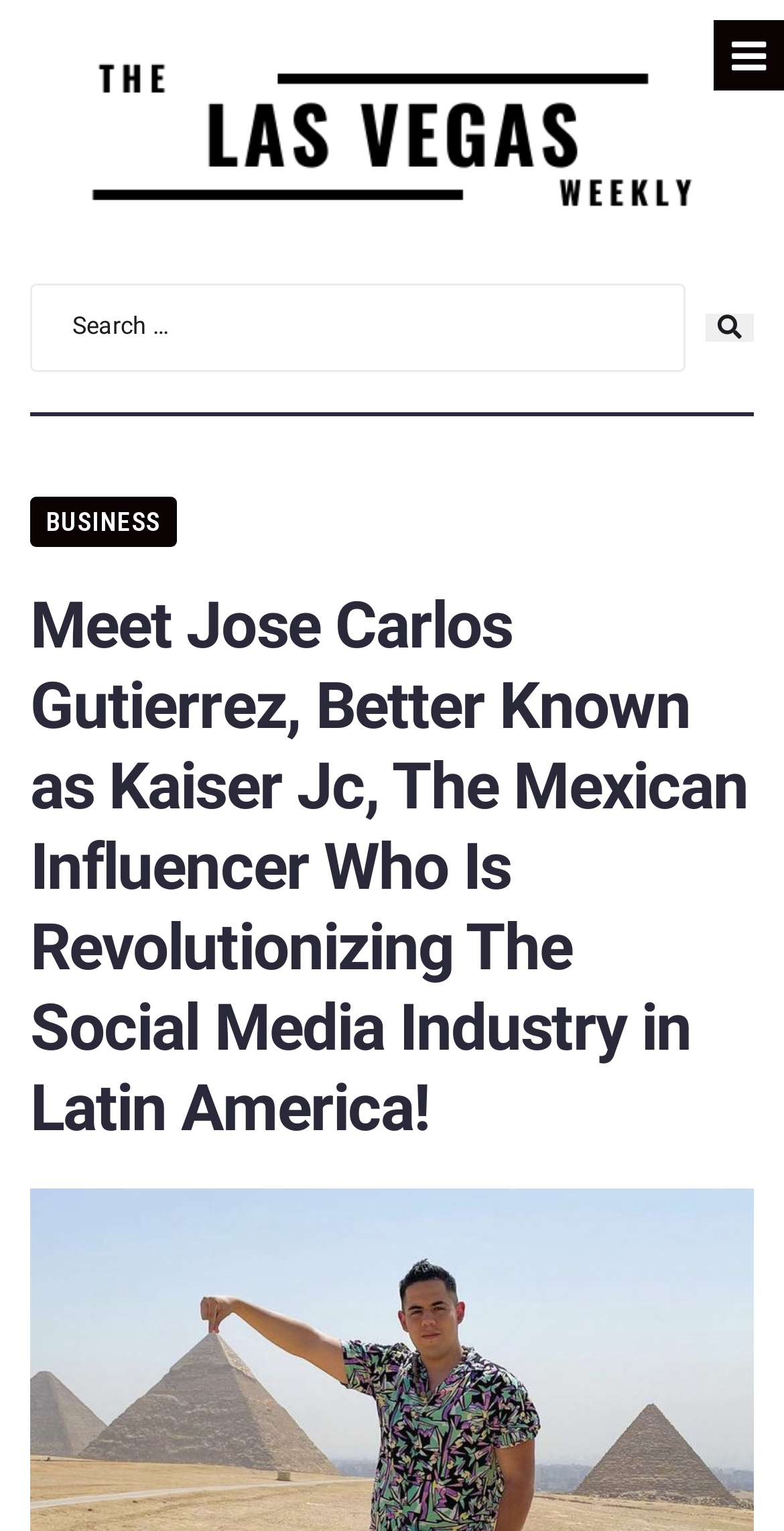Give a concise answer of one word or phrase to the question: 
What is the industry being revolutionized?

Social Media